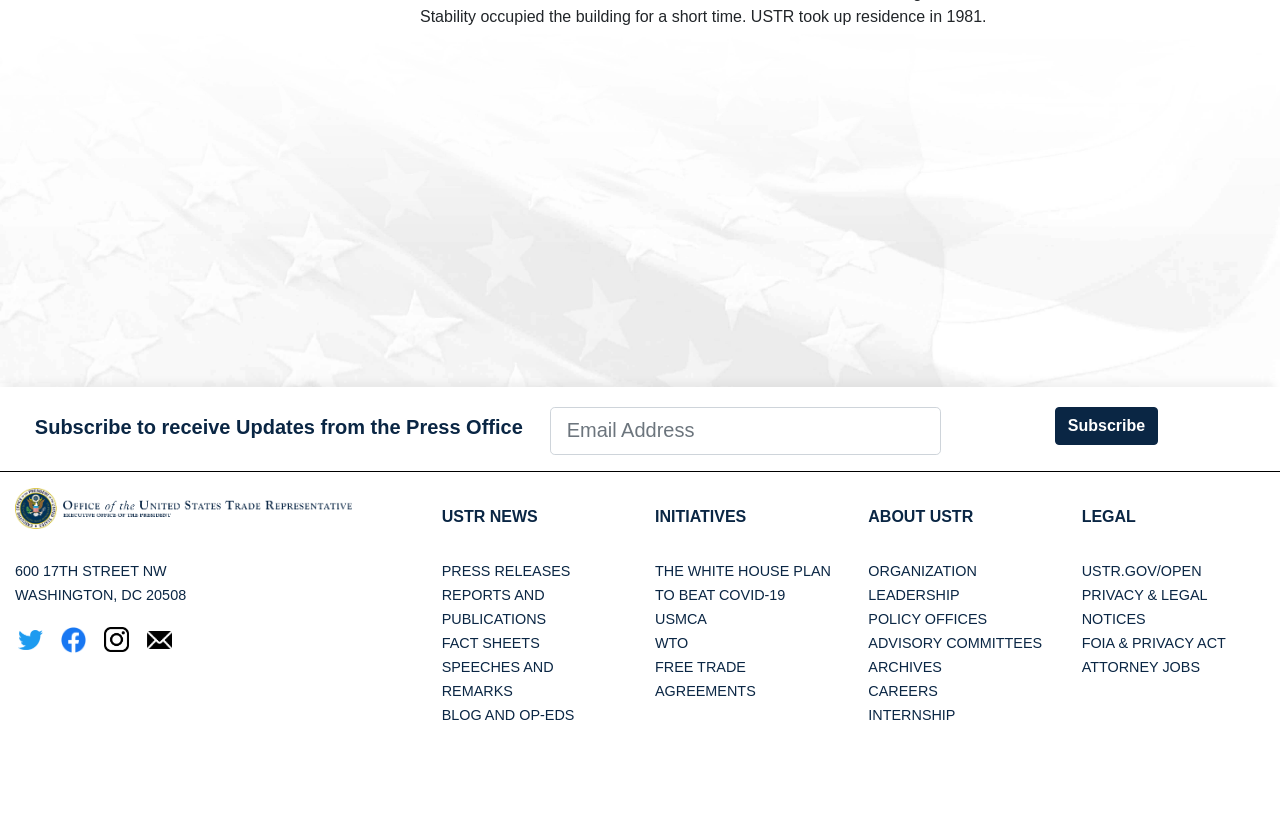What is the purpose of the textbox?
Based on the image, answer the question in a detailed manner.

The textbox is labeled 'Email Address' and is located next to a 'Subscribe' button, suggesting that it is used to input an email address to receive updates from the Press Office.